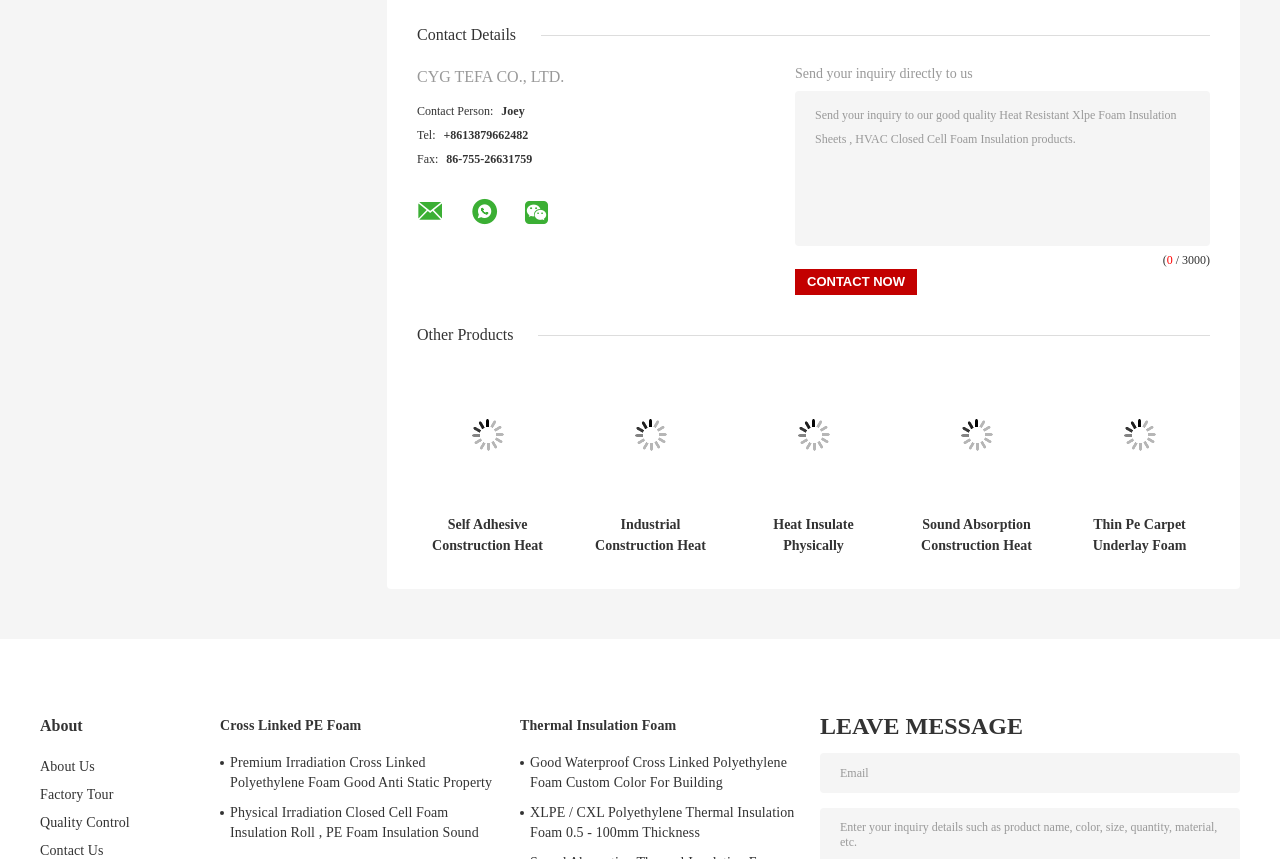How many social media links are there?
Give a detailed explanation using the information visible in the image.

The social media links can be found in the 'Contact Details' section, which is located at the top of the webpage. There are three social media links, represented by icons, which are located next to the 'Send your inquiry directly to us' text.